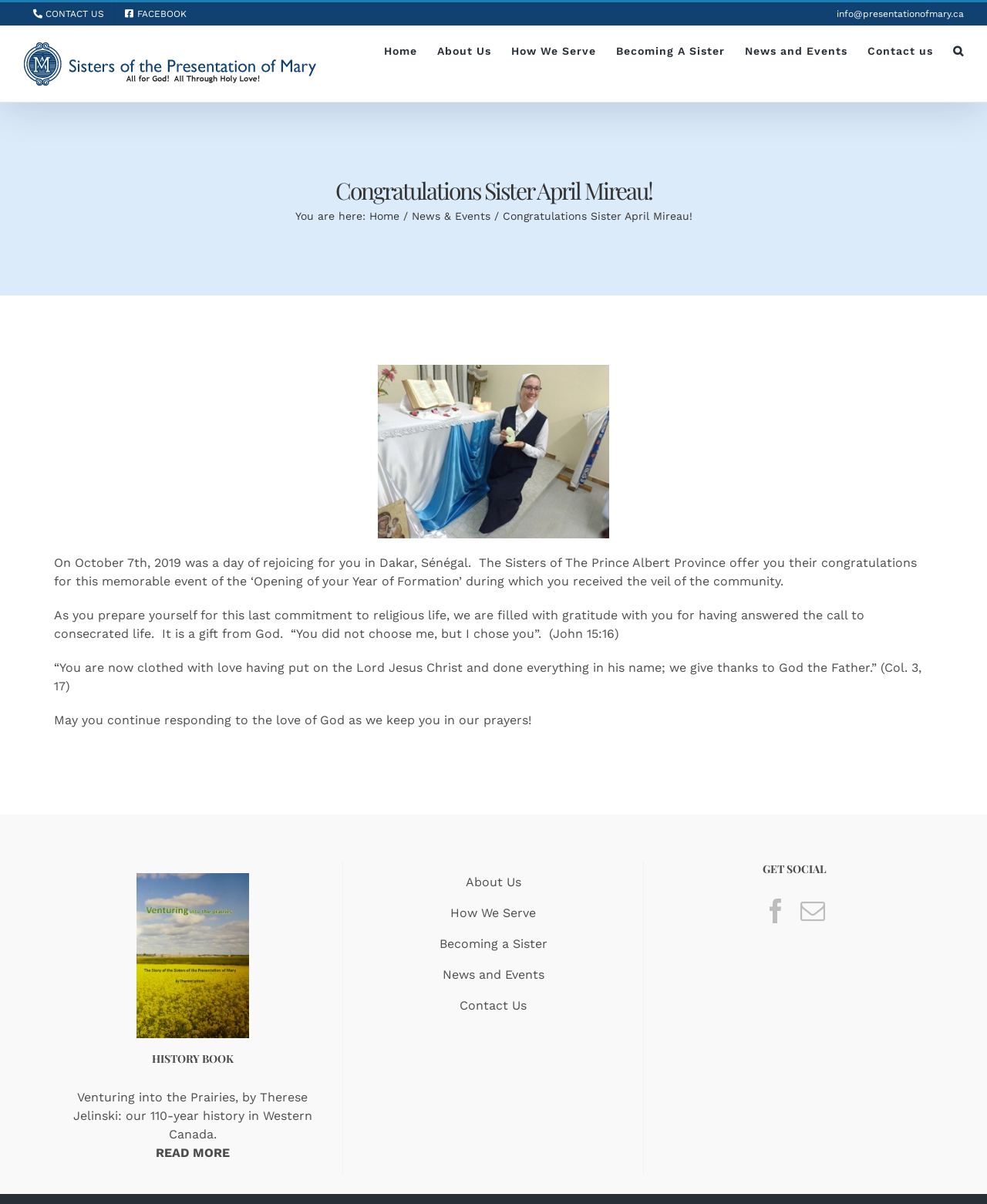Could you find the bounding box coordinates of the clickable area to complete this instruction: "Click the 'CONTACT US' link"?

[0.023, 0.002, 0.116, 0.021]